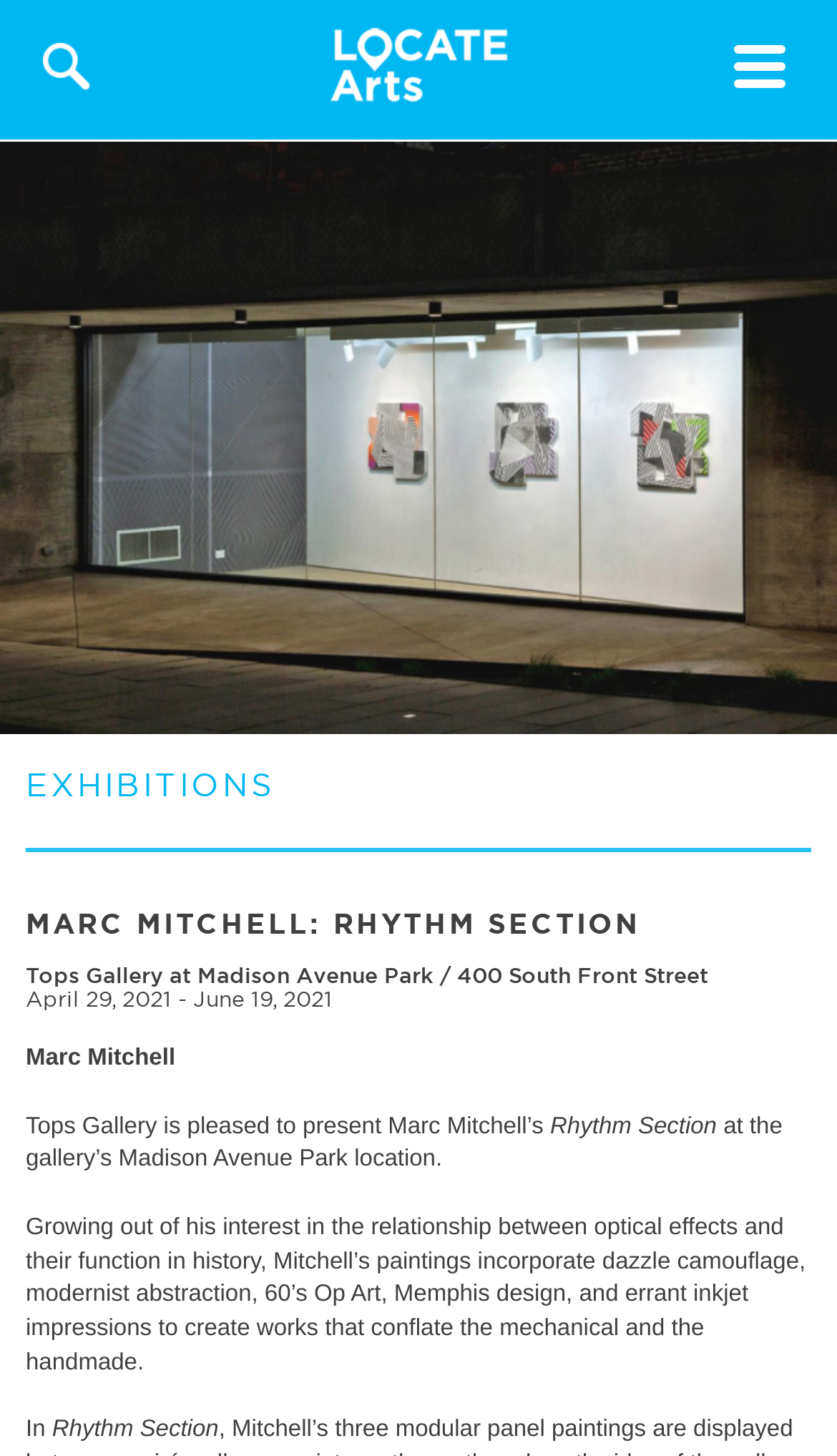Where is the exhibition located?
Based on the screenshot, provide a one-word or short-phrase response.

Tops Gallery at Madison Avenue Park